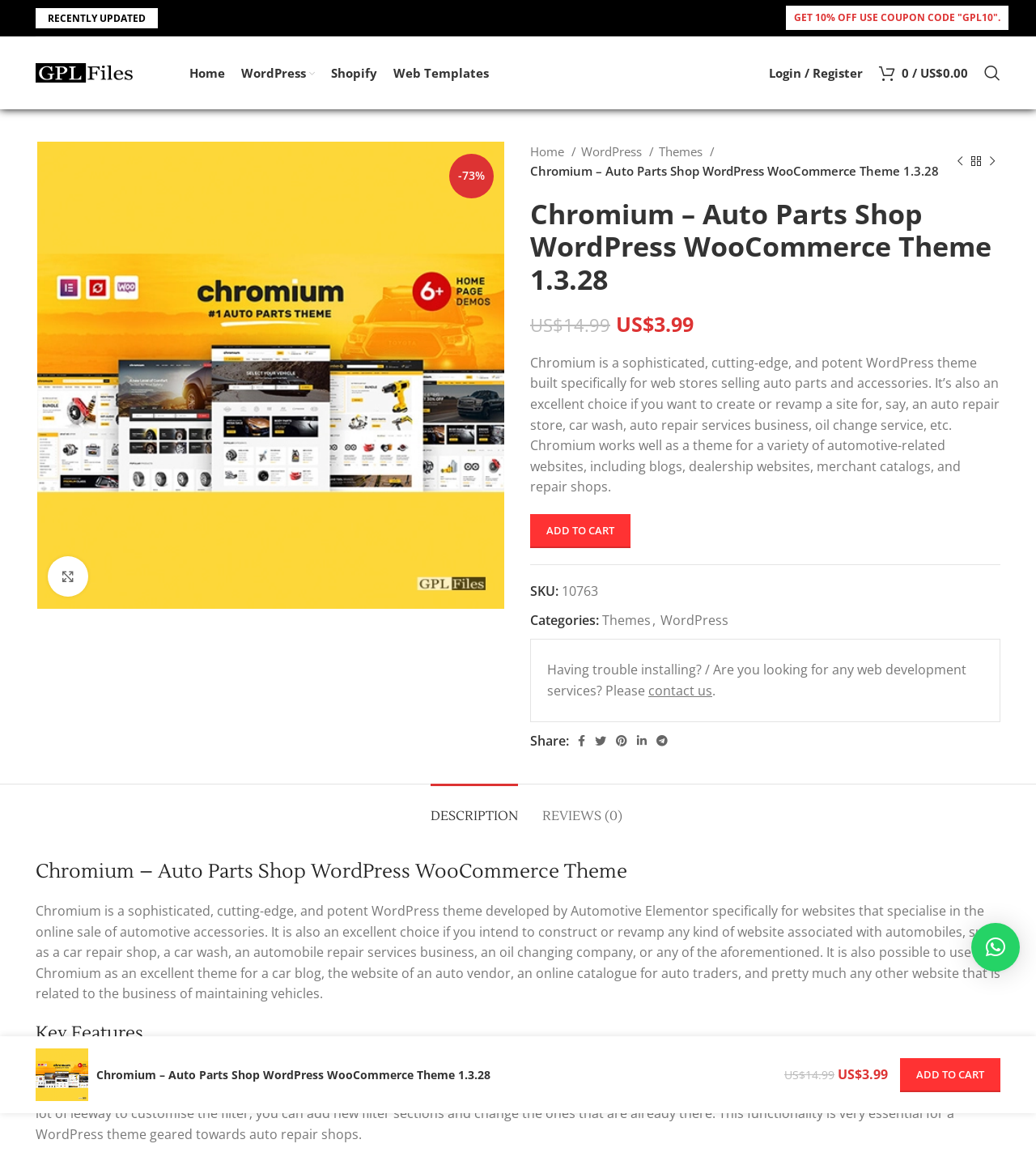How many reviews are there for this theme?
Based on the screenshot, provide a one-word or short-phrase response.

0